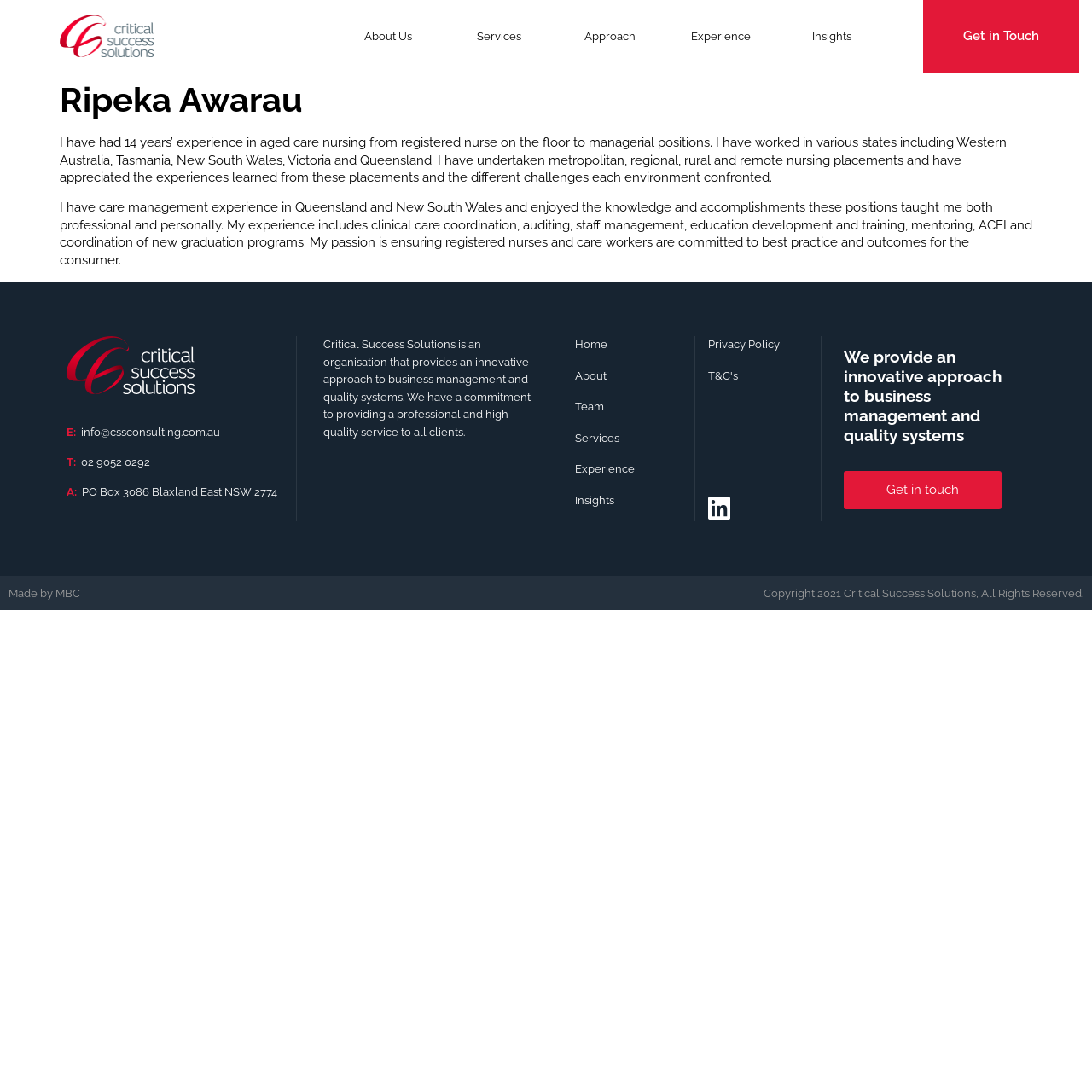Find the bounding box coordinates for the UI element that matches this description: "Get in touch".

[0.772, 0.432, 0.917, 0.467]